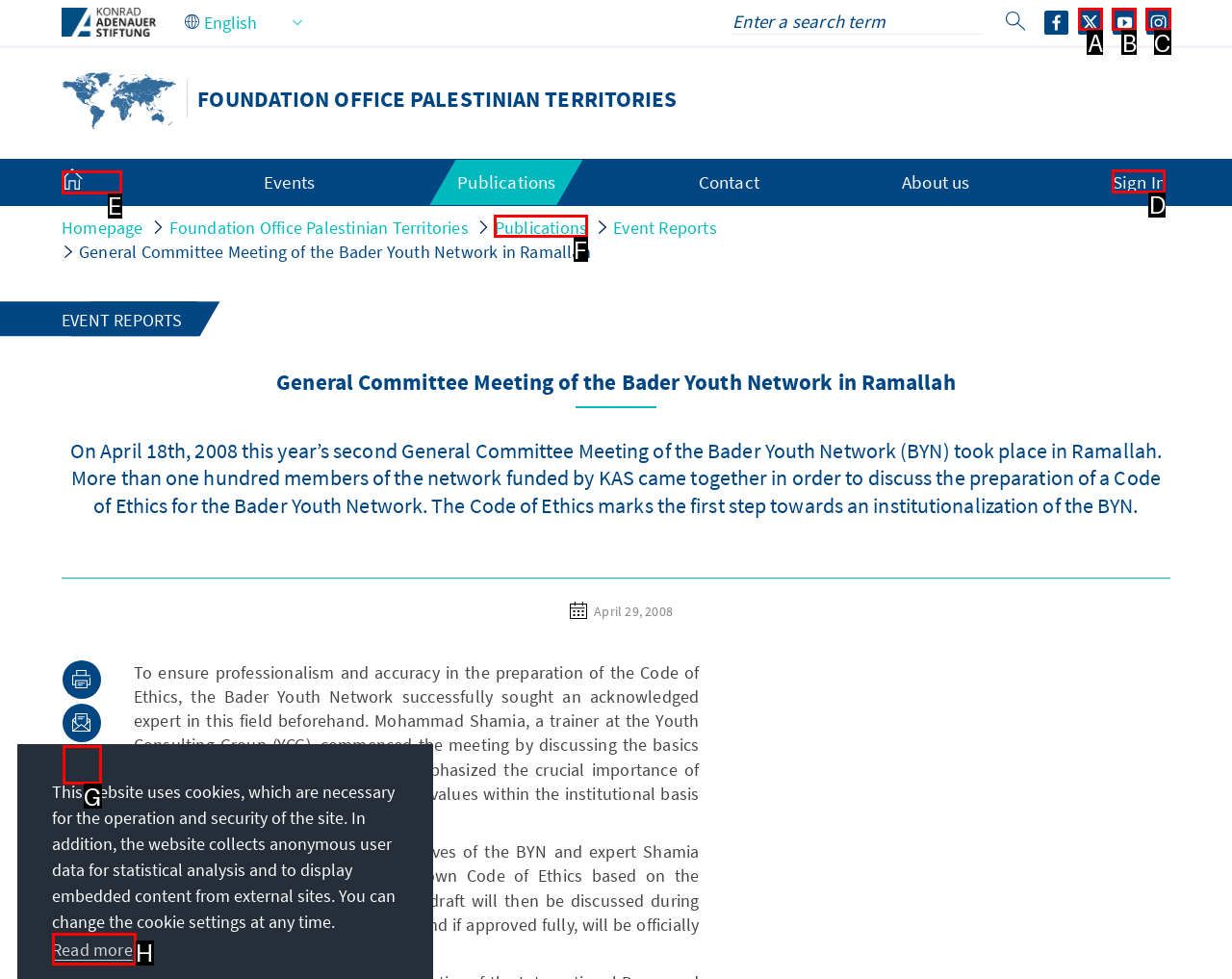Match the description to the correct option: Innocence Reborn
Provide the letter of the matching option directly.

None